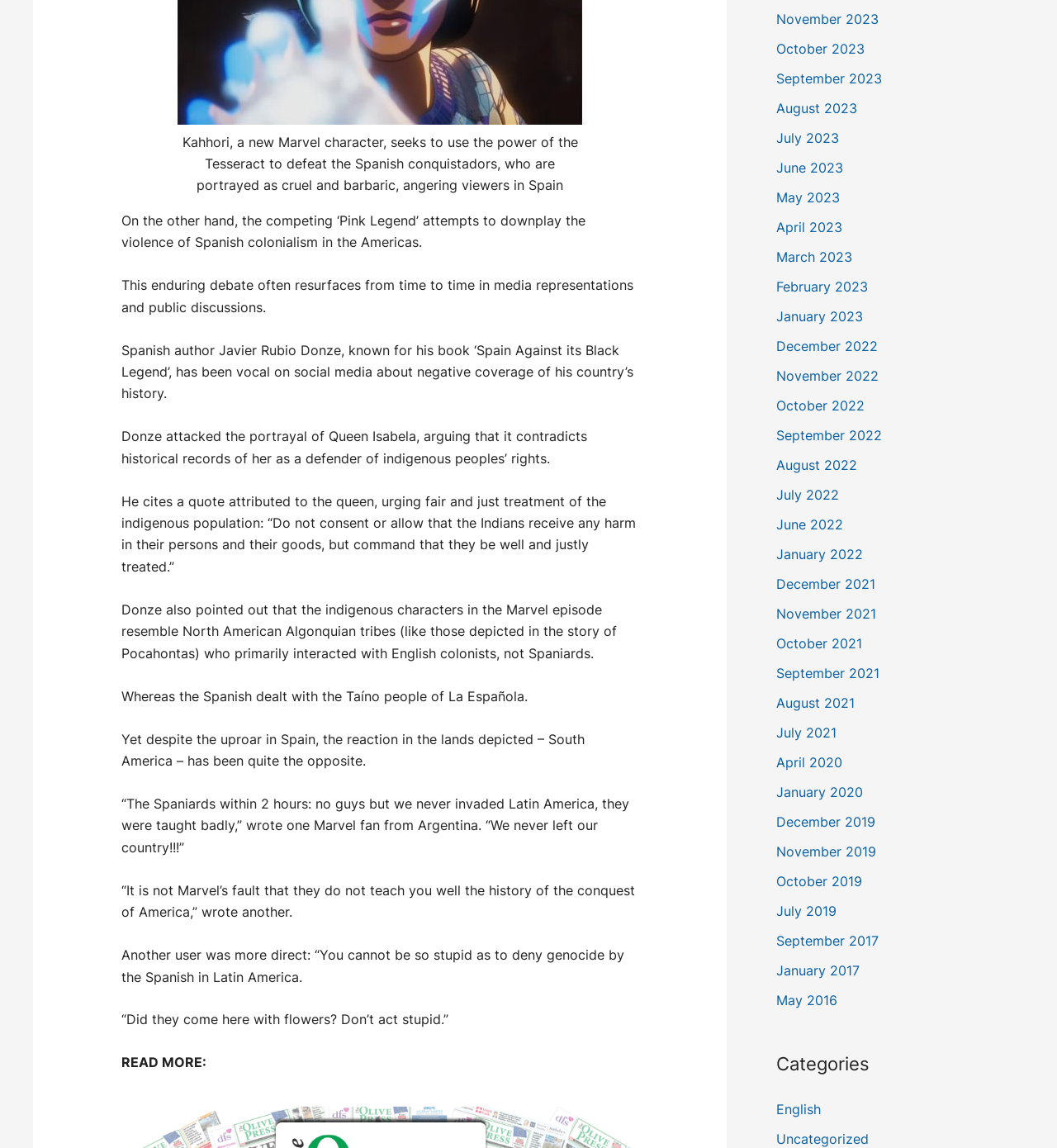What is the reaction in South America to the Marvel episode?
Answer the question in as much detail as possible.

The StaticText element with ID 304 mentions 'Yet despite the uproar in Spain, the reaction in the lands depicted – South America – has been quite the opposite', indicating that the reaction in South America is opposite to the uproar in Spain.